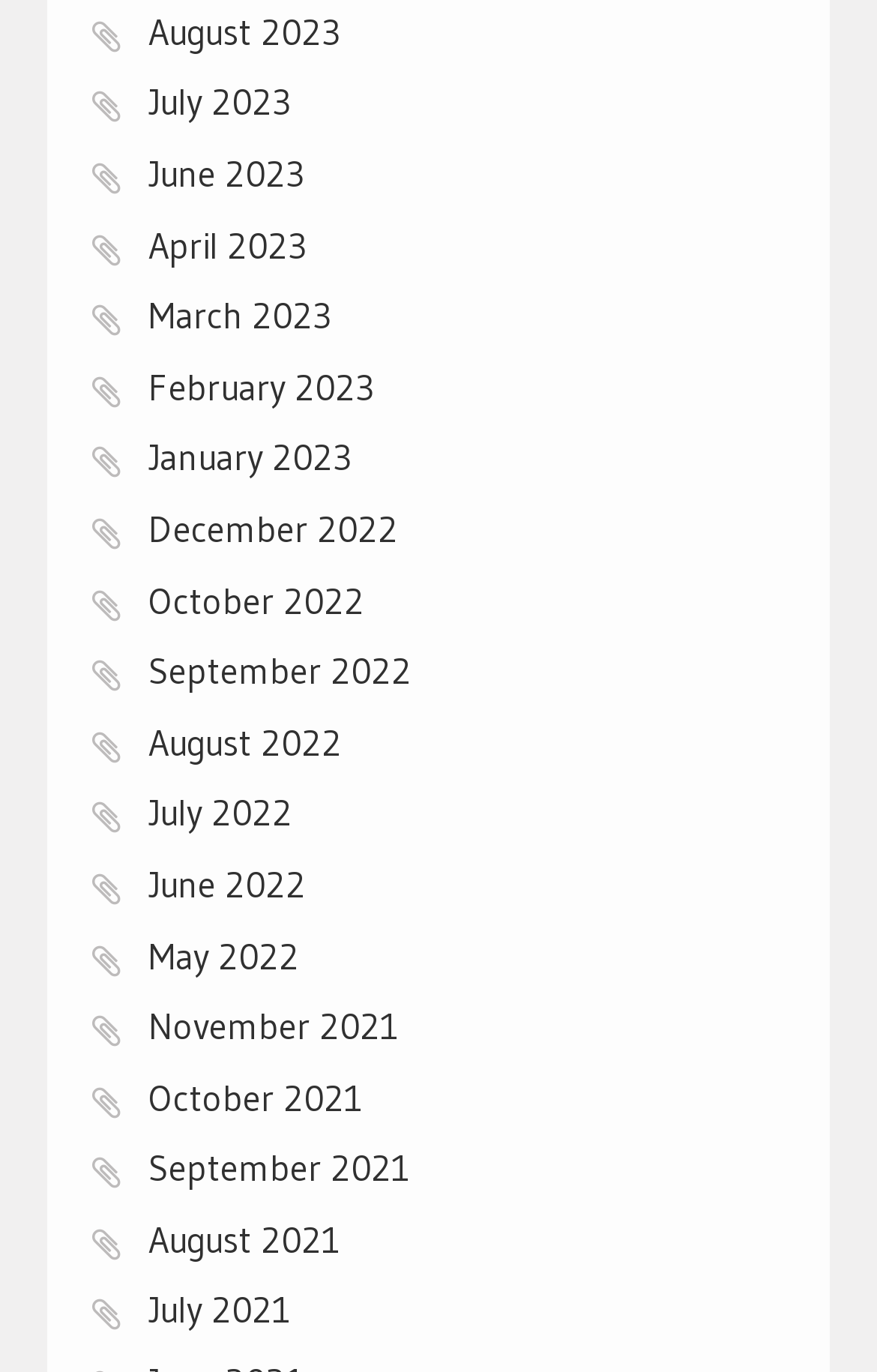Please mark the clickable region by giving the bounding box coordinates needed to complete this instruction: "Go to July 2022".

[0.169, 0.576, 0.333, 0.609]